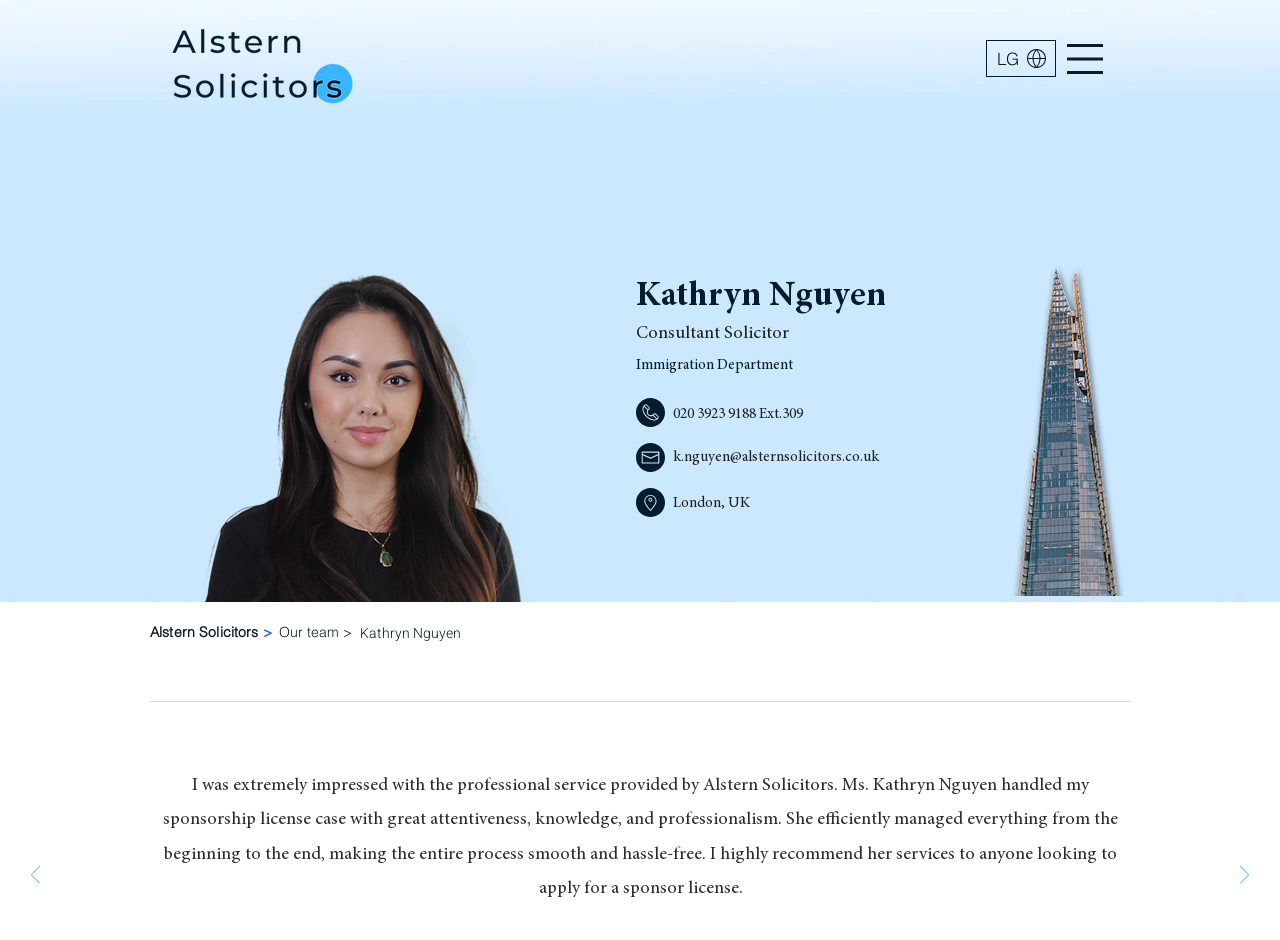Can you give a comprehensive explanation to the question given the content of the image?
What is the name of the consultant solicitor?

I found the answer by looking at the heading element with the text 'Kathryn Nguyen' and the static text element with the text 'Consultant Solicitor' which are close to each other, indicating that Kathryn Nguyen is a consultant solicitor.